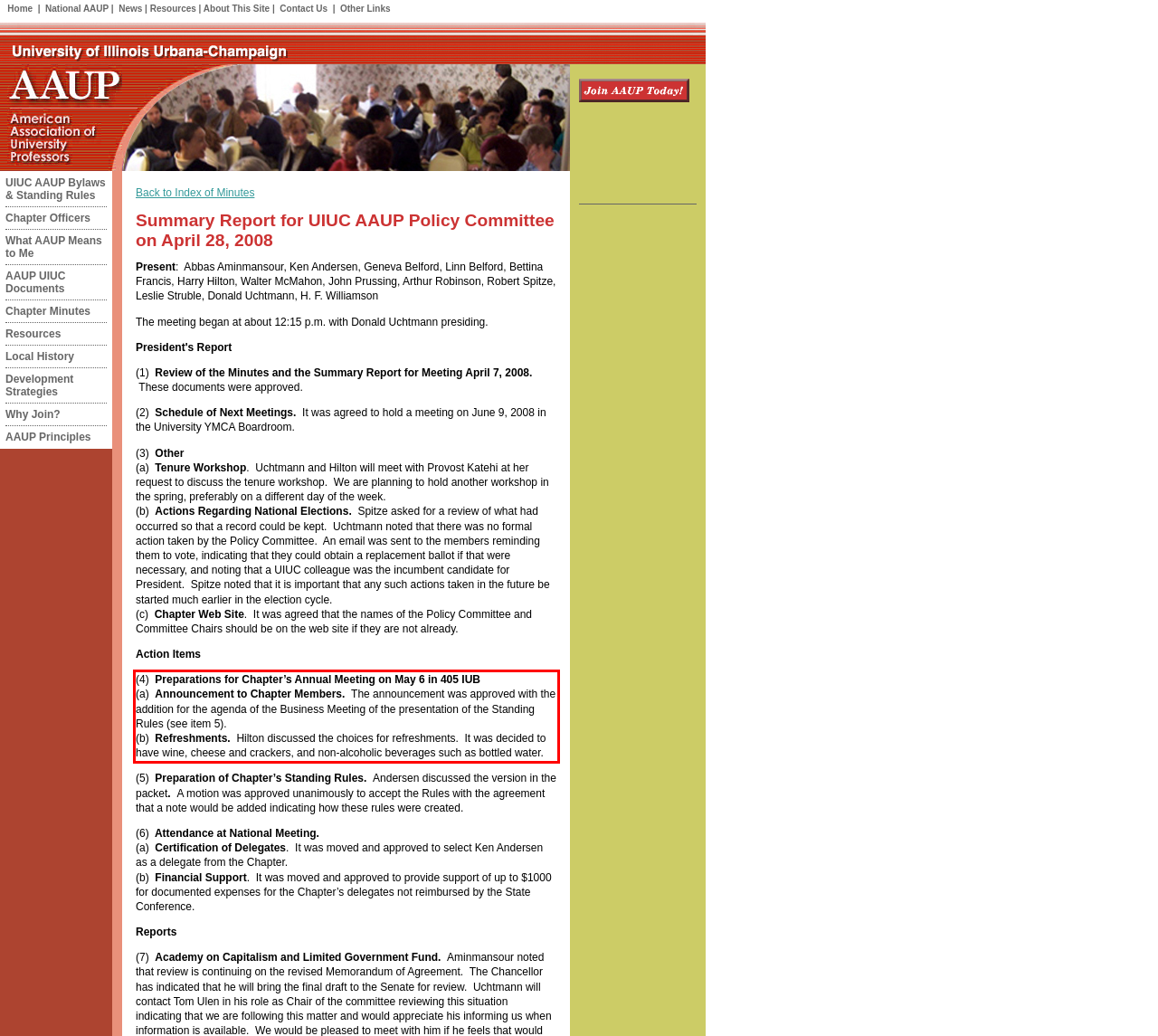Given a screenshot of a webpage, locate the red bounding box and extract the text it encloses.

(4) Preparations for Chapter’s Annual Meeting on May 6 in 405 IUB (a) Announcement to Chapter Members. The announcement was approved with the addition for the agenda of the Business Meeting of the presentation of the Standing Rules (see item 5). (b) Refreshments. Hilton discussed the choices for refreshments. It was decided to have wine, cheese and crackers, and non-alcoholic beverages such as bottled water.